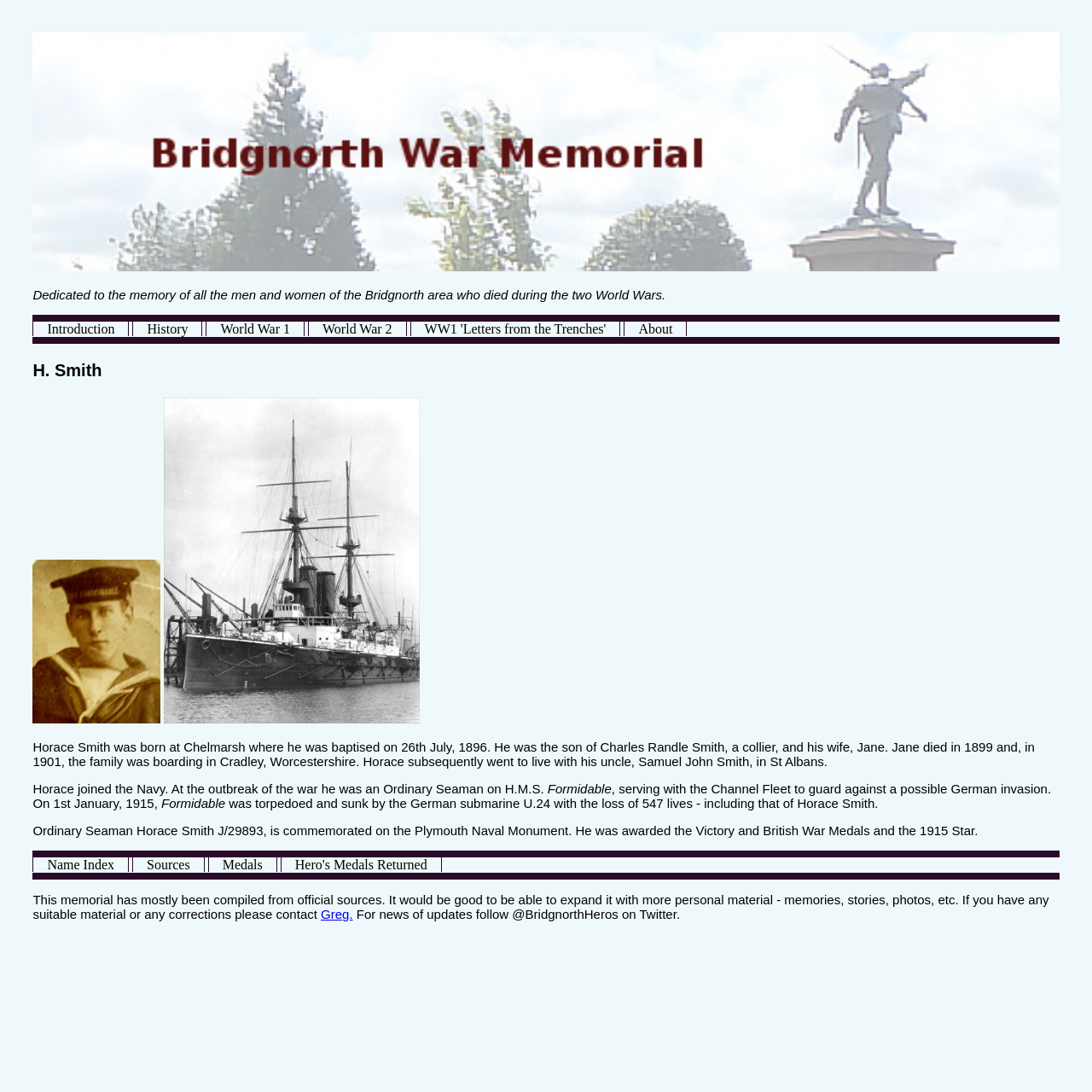Extract the bounding box for the UI element that matches this description: "WW1 'Letters from the Trenches'".

[0.376, 0.291, 0.568, 0.311]